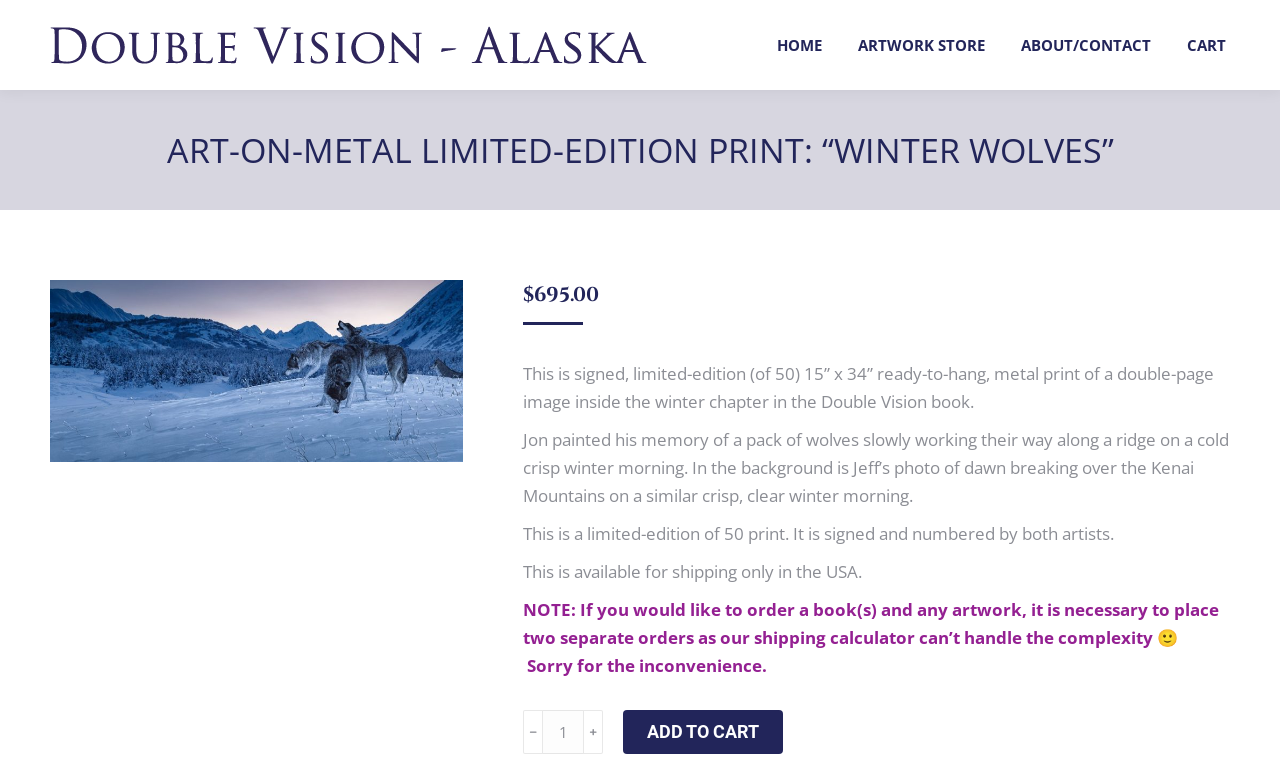Identify the bounding box of the UI component described as: "Add to cart".

[0.487, 0.906, 0.612, 0.962]